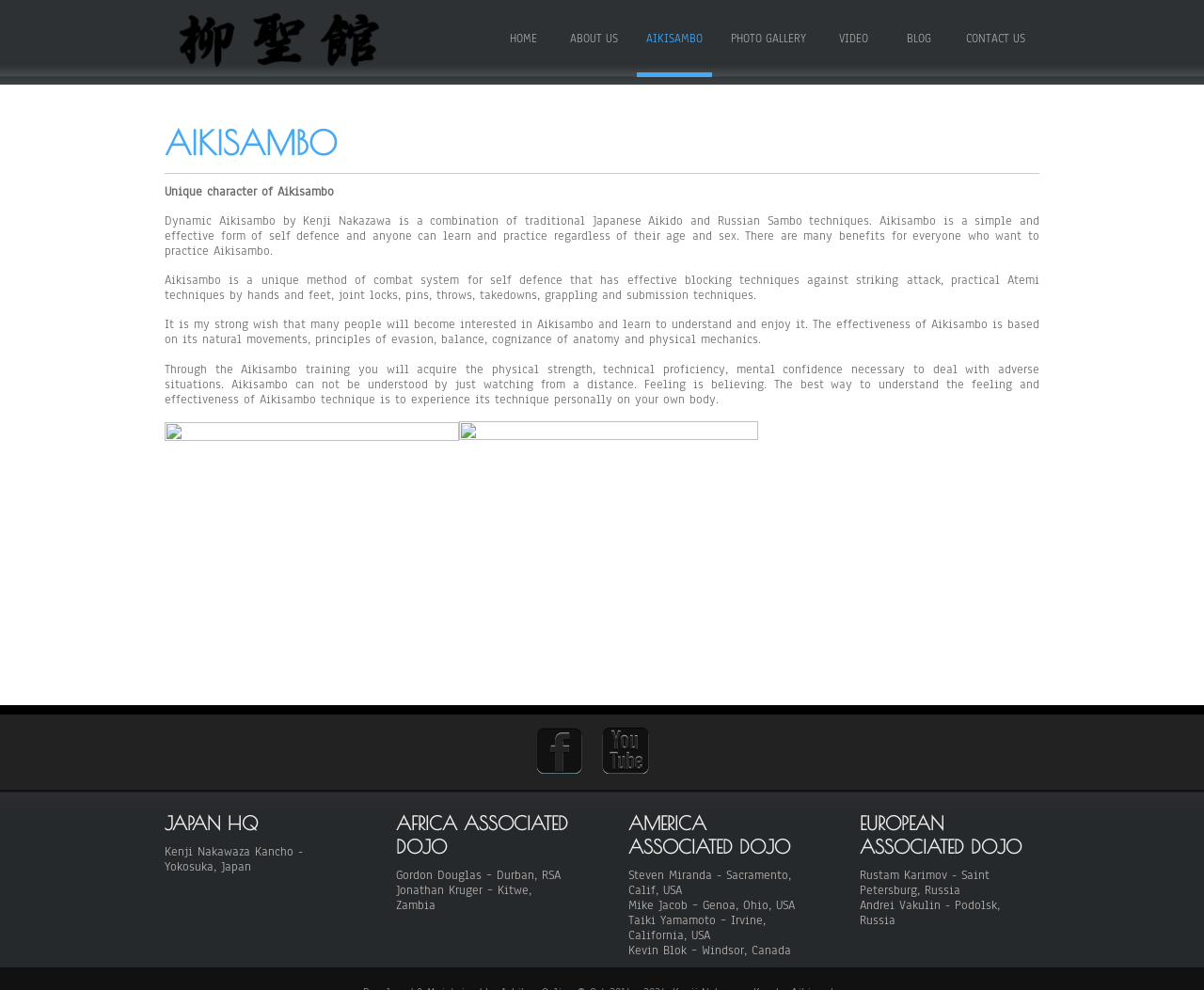Could you highlight the region that needs to be clicked to execute the instruction: "Contact Kenji Nakazawa in Japan HQ"?

[0.137, 0.852, 0.252, 0.884]